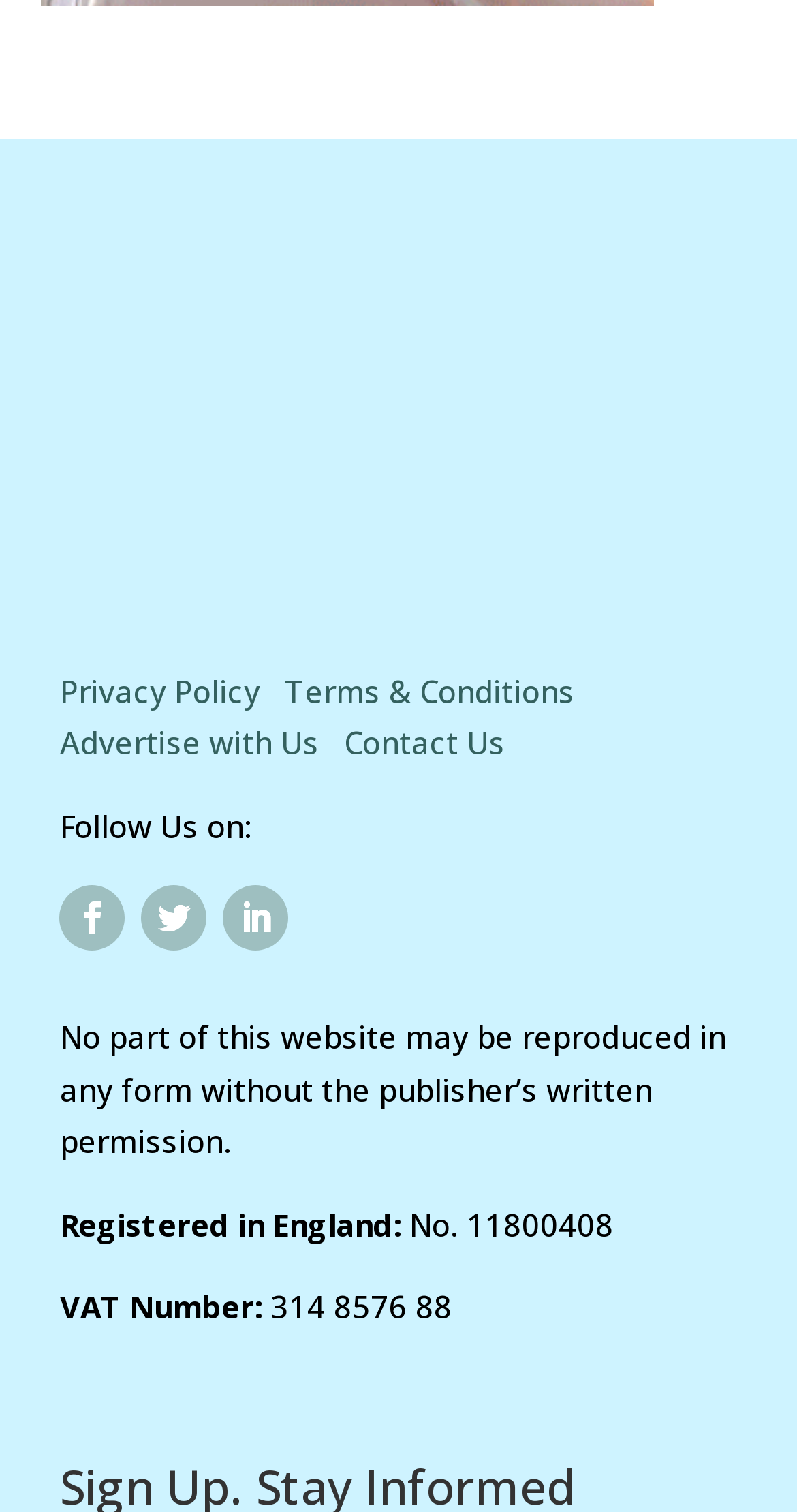What is the company's registration number in England?
Respond to the question with a single word or phrase according to the image.

11800408